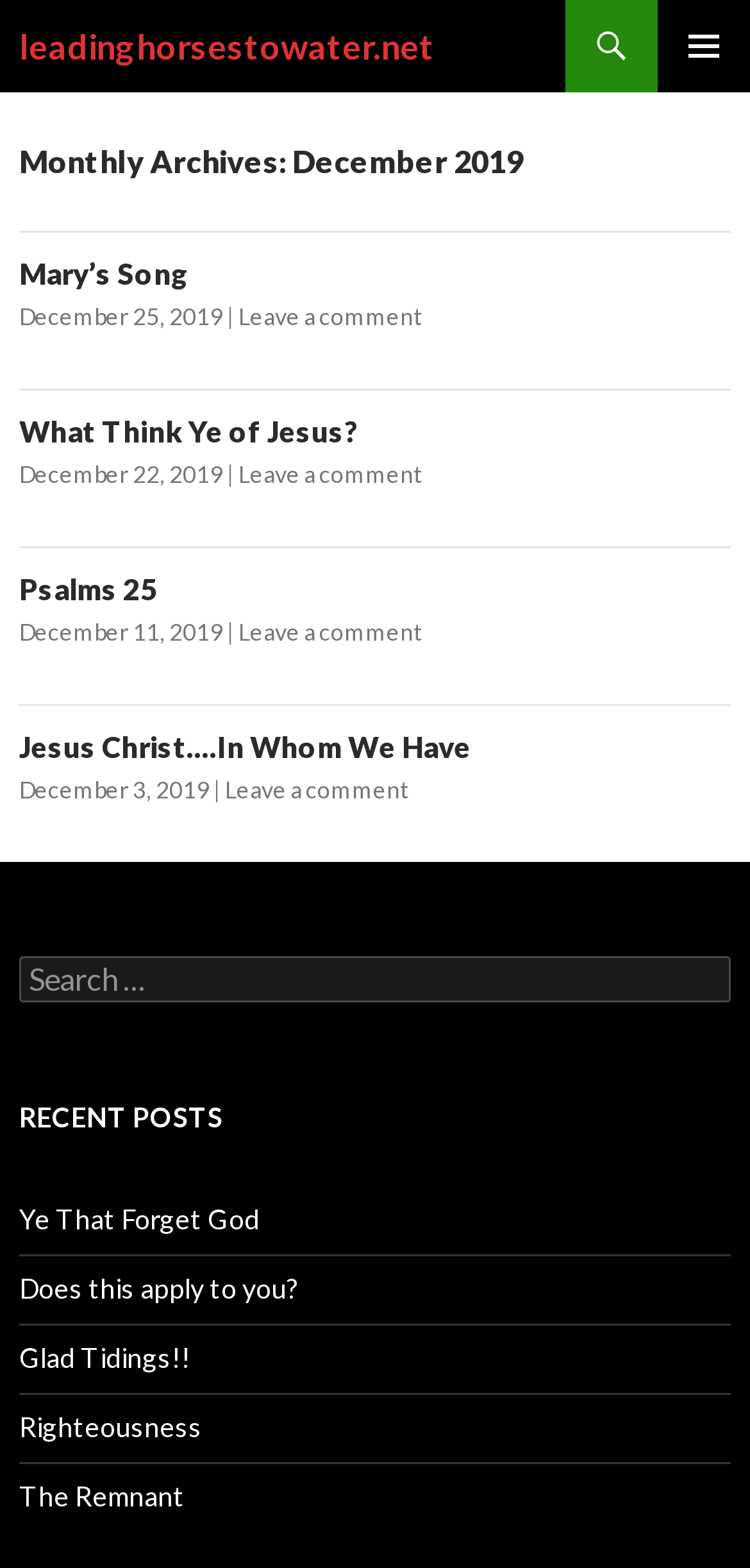Is there a search function on this page?
Based on the visual, give a brief answer using one word or a short phrase.

Yes